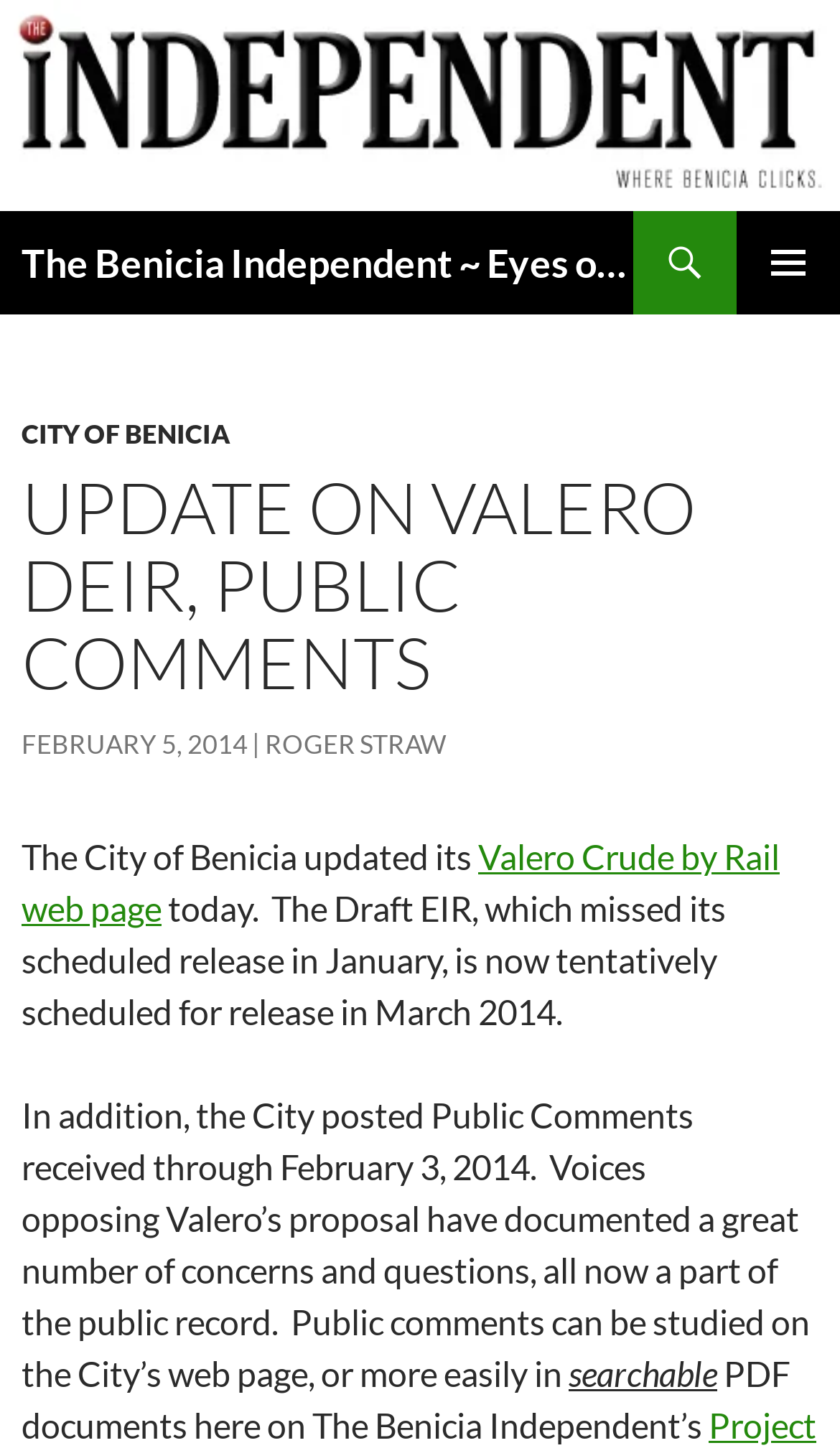Where can the Public Comments be studied more easily?
Based on the visual, give a brief answer using one word or a short phrase.

The Benicia Independent’s searchable PDF documents